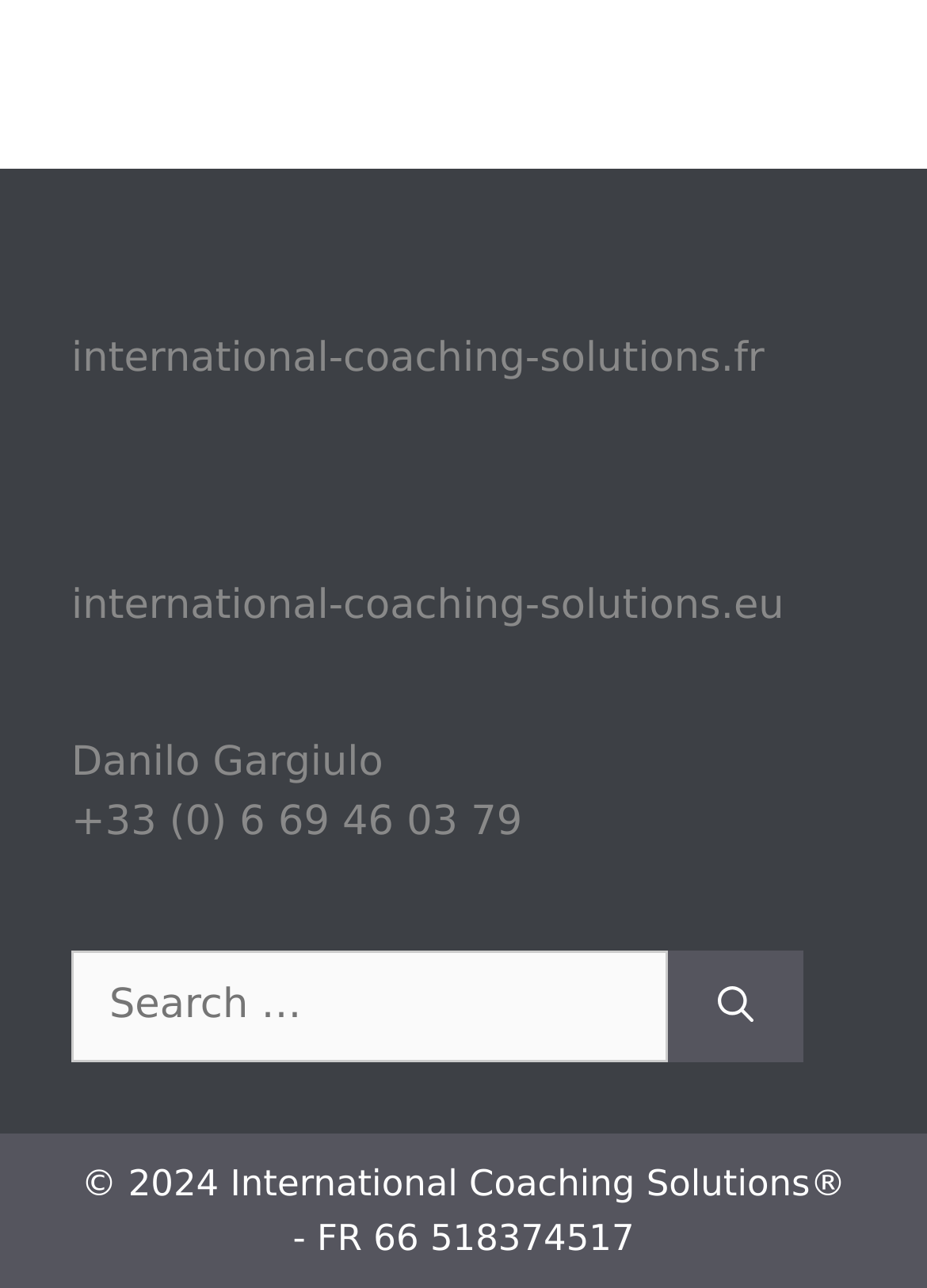What is the name of the person on the webpage?
Answer with a single word or short phrase according to what you see in the image.

Danilo Gargiulo